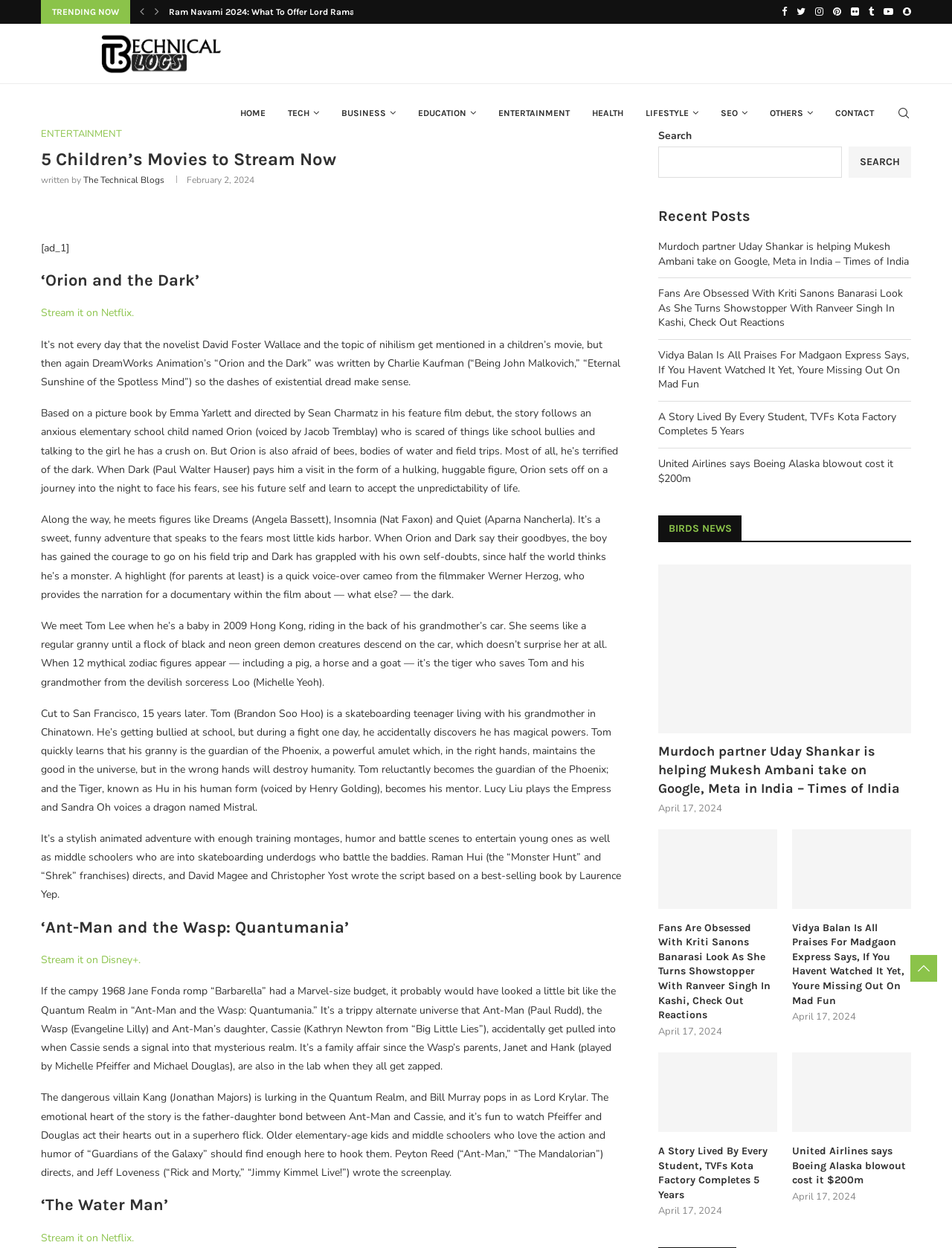Please identify the bounding box coordinates of the area that needs to be clicked to fulfill the following instruction: "Click on the 'CONTACT' link."

[0.866, 0.067, 0.93, 0.115]